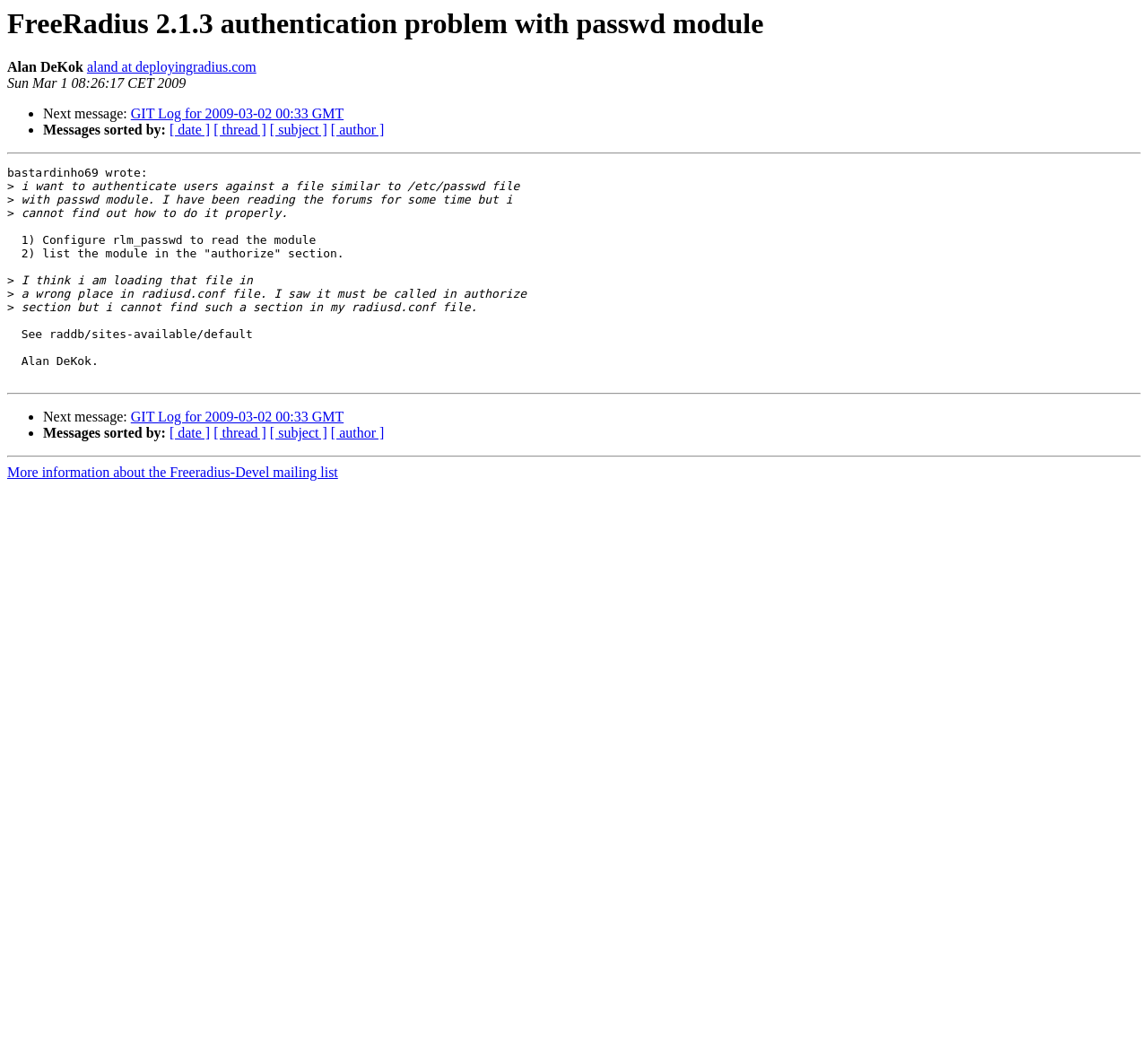Find the bounding box coordinates of the clickable area required to complete the following action: "View author's profile".

[0.076, 0.057, 0.223, 0.071]